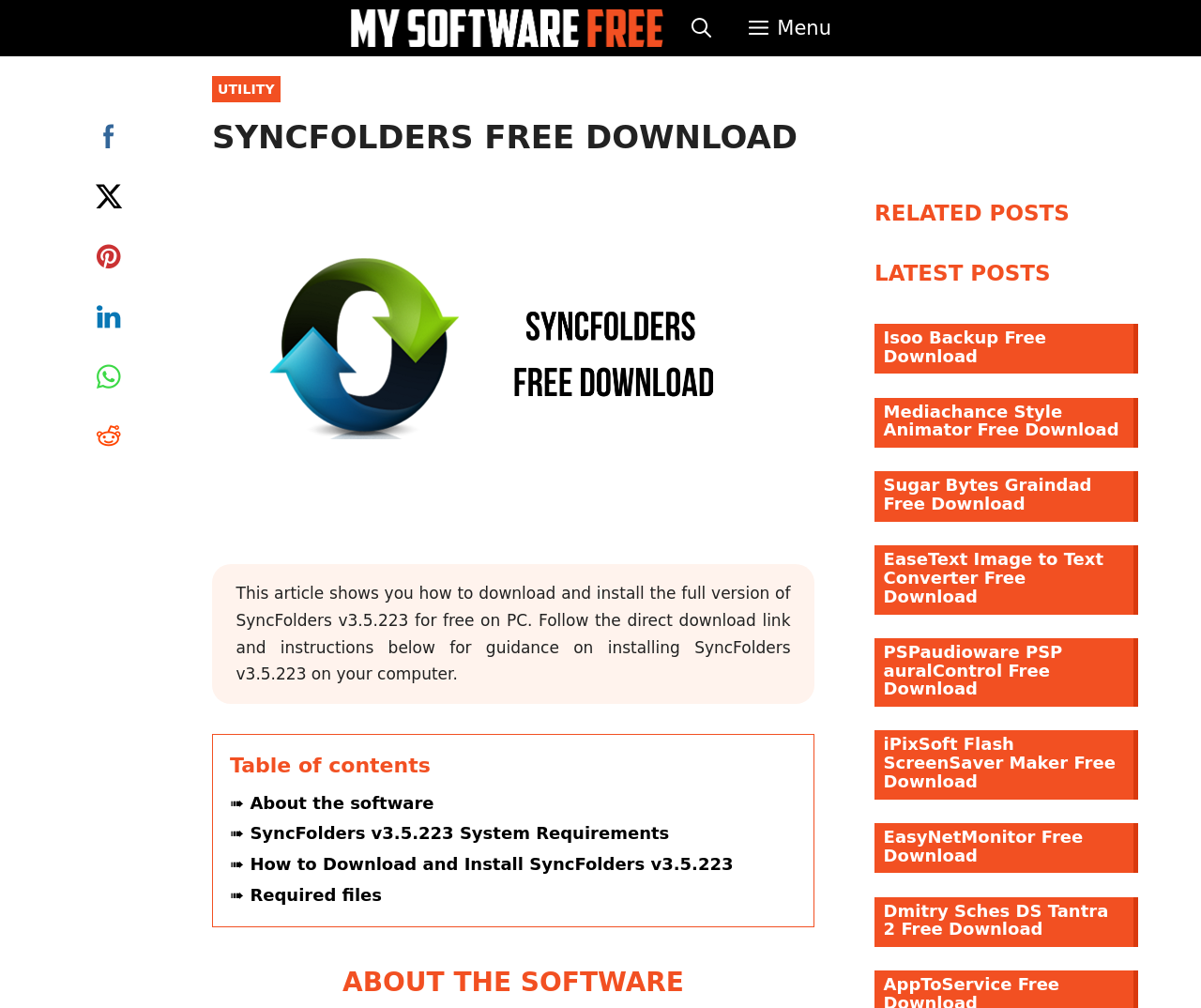What is the category of the software?
Analyze the image and deliver a detailed answer to the question.

The category of the software is UTILITY, which is mentioned in the header section of the webpage.